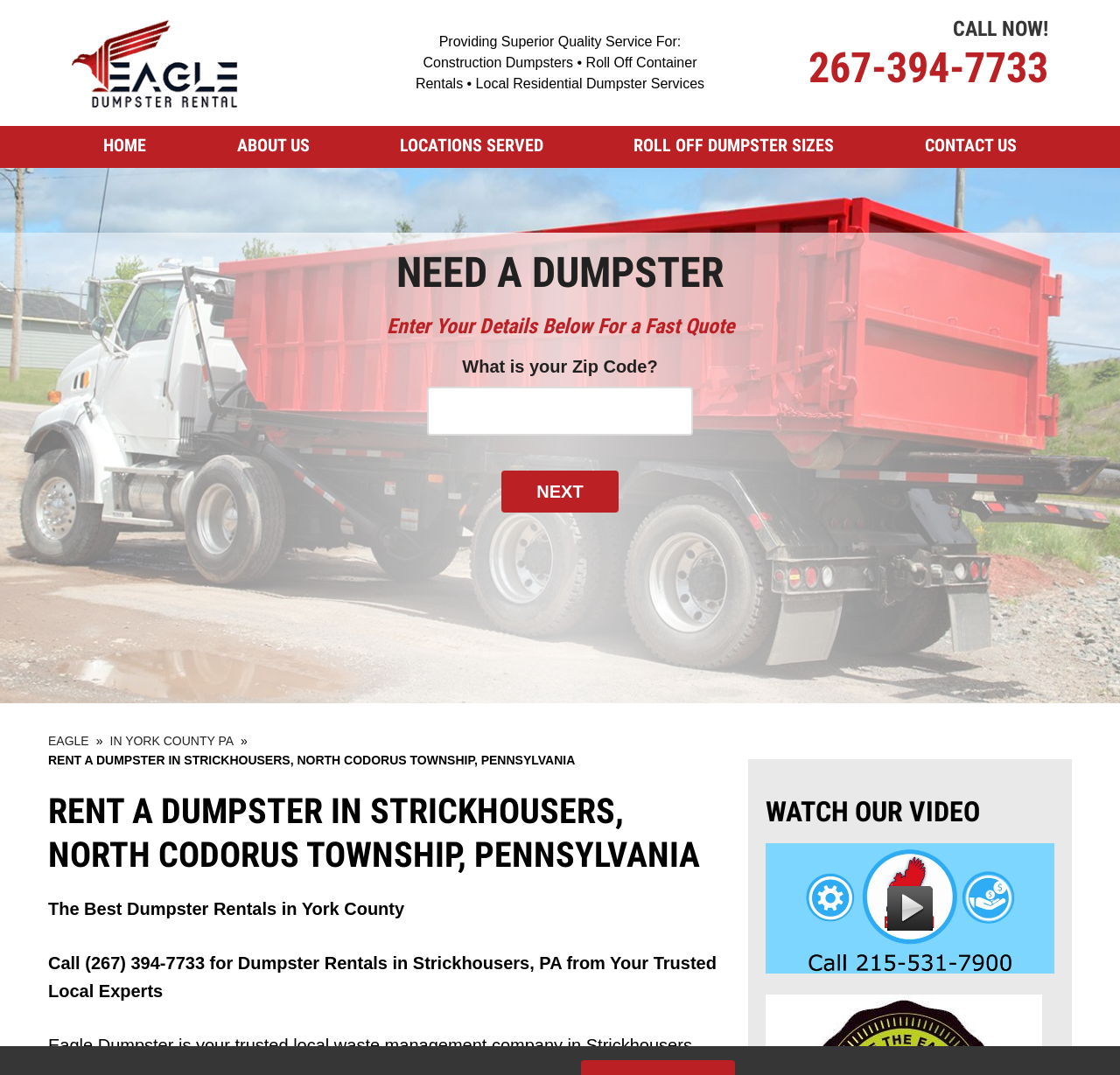Locate the bounding box coordinates of the segment that needs to be clicked to meet this instruction: "Click the 'Eagle Dumpster Rental' link".

[0.064, 0.007, 0.342, 0.111]